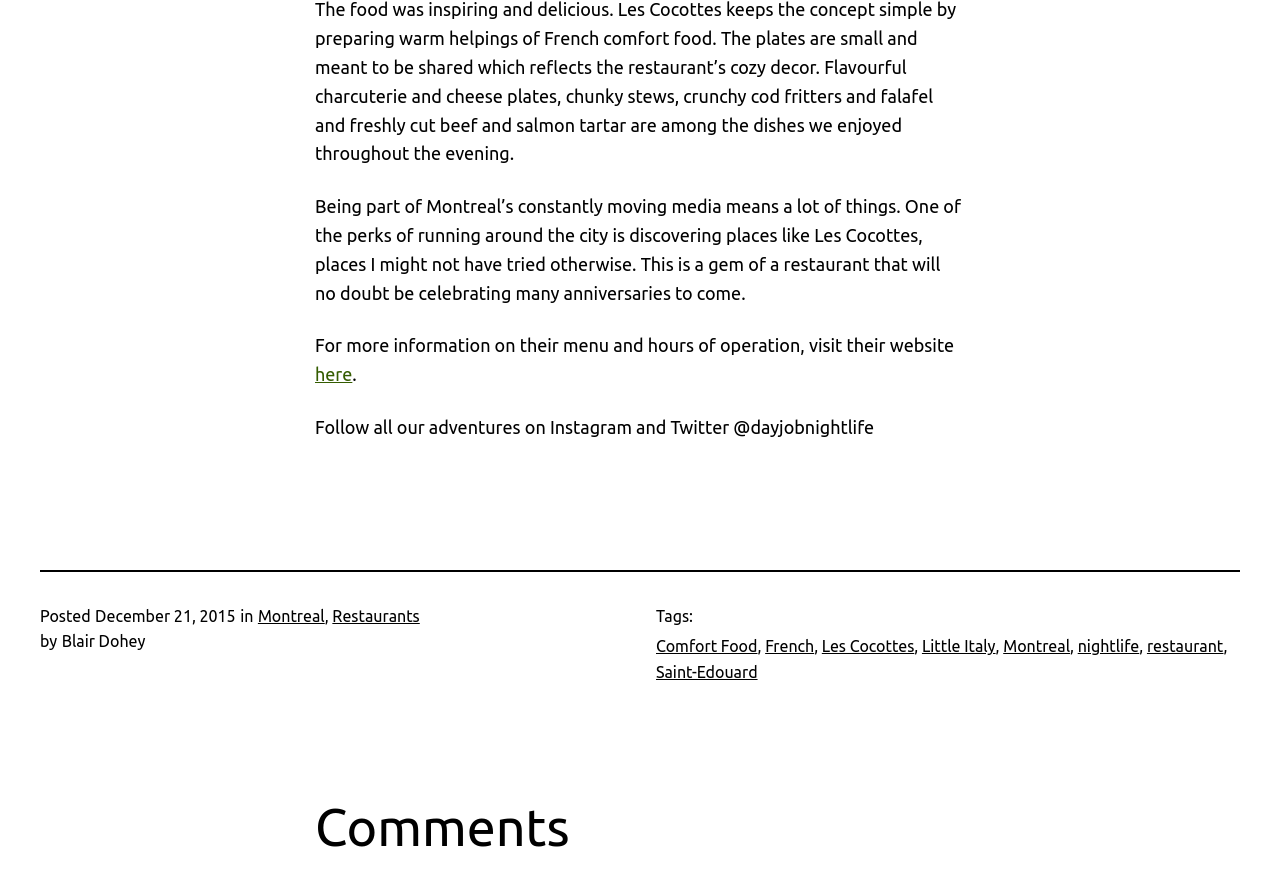Please determine the bounding box coordinates of the element to click in order to execute the following instruction: "follow on Instagram and Twitter". The coordinates should be four float numbers between 0 and 1, specified as [left, top, right, bottom].

[0.246, 0.47, 0.683, 0.493]